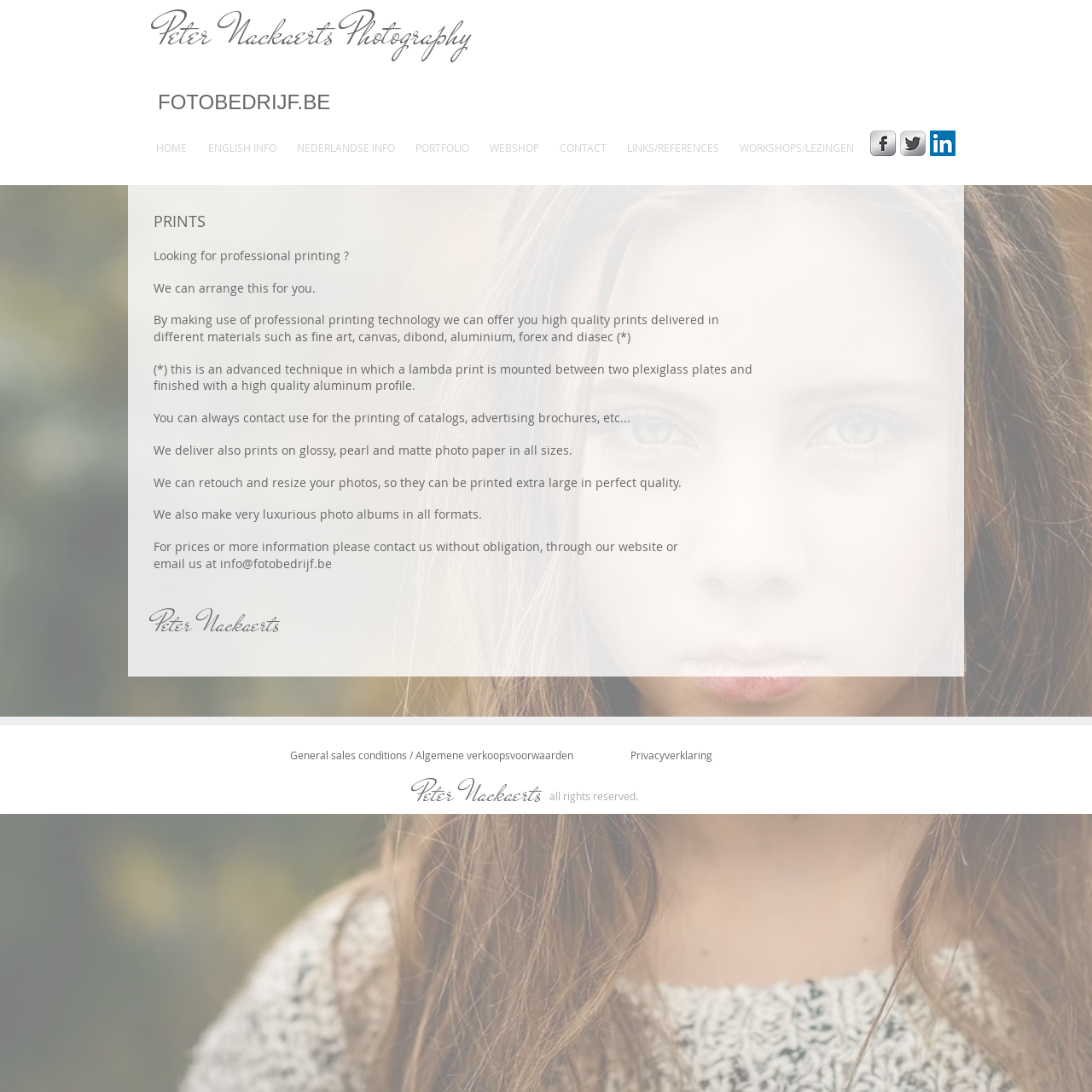How can one contact the business for printing services?
Please respond to the question with a detailed and well-explained answer.

The webpage mentions that one can contact the business for printing services without obligation through the website or by emailing info@fotobedrijf.be.